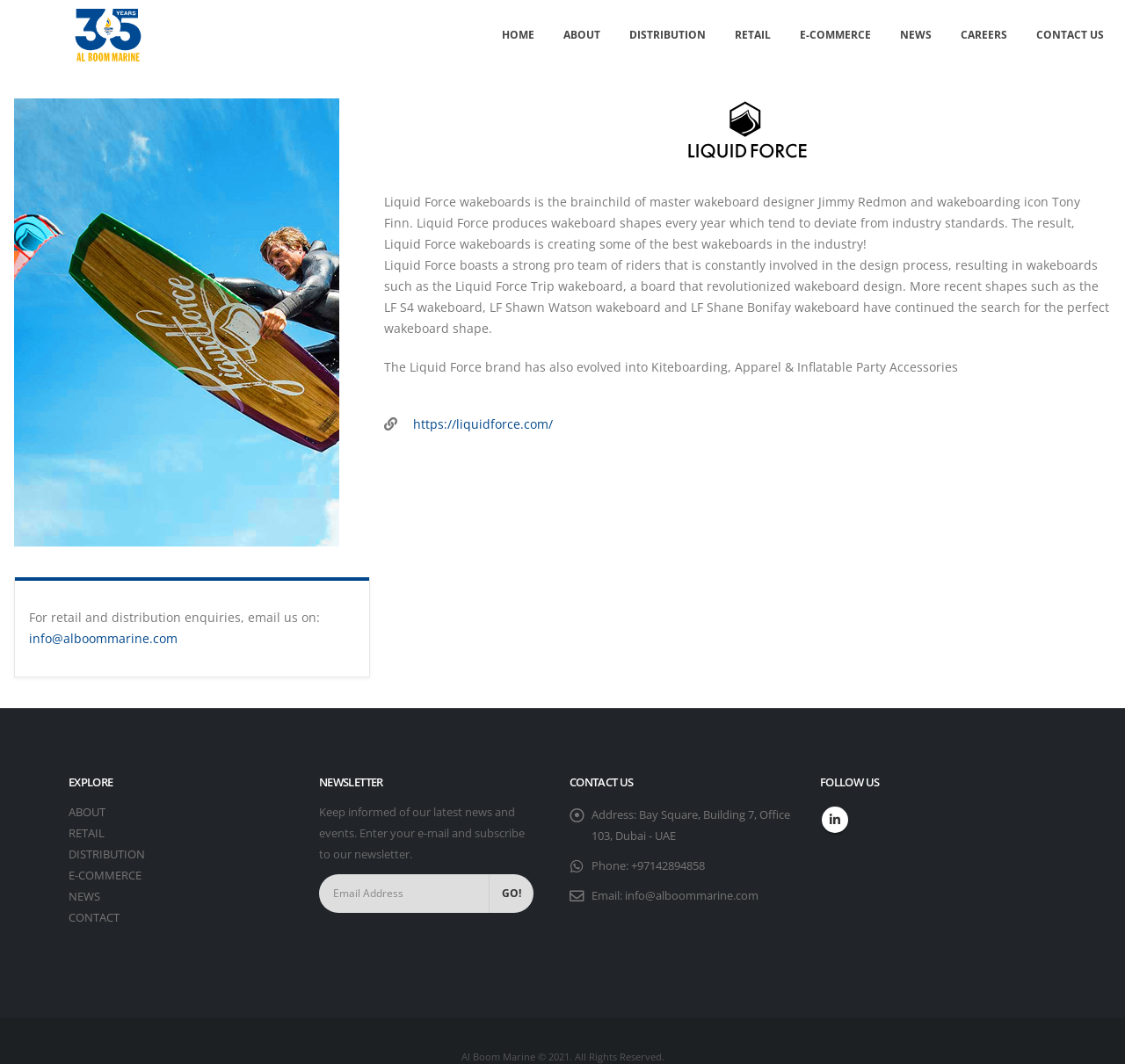Please identify the bounding box coordinates of the element I need to click to follow this instruction: "Enter email address to subscribe to the newsletter".

[0.284, 0.821, 0.435, 0.858]